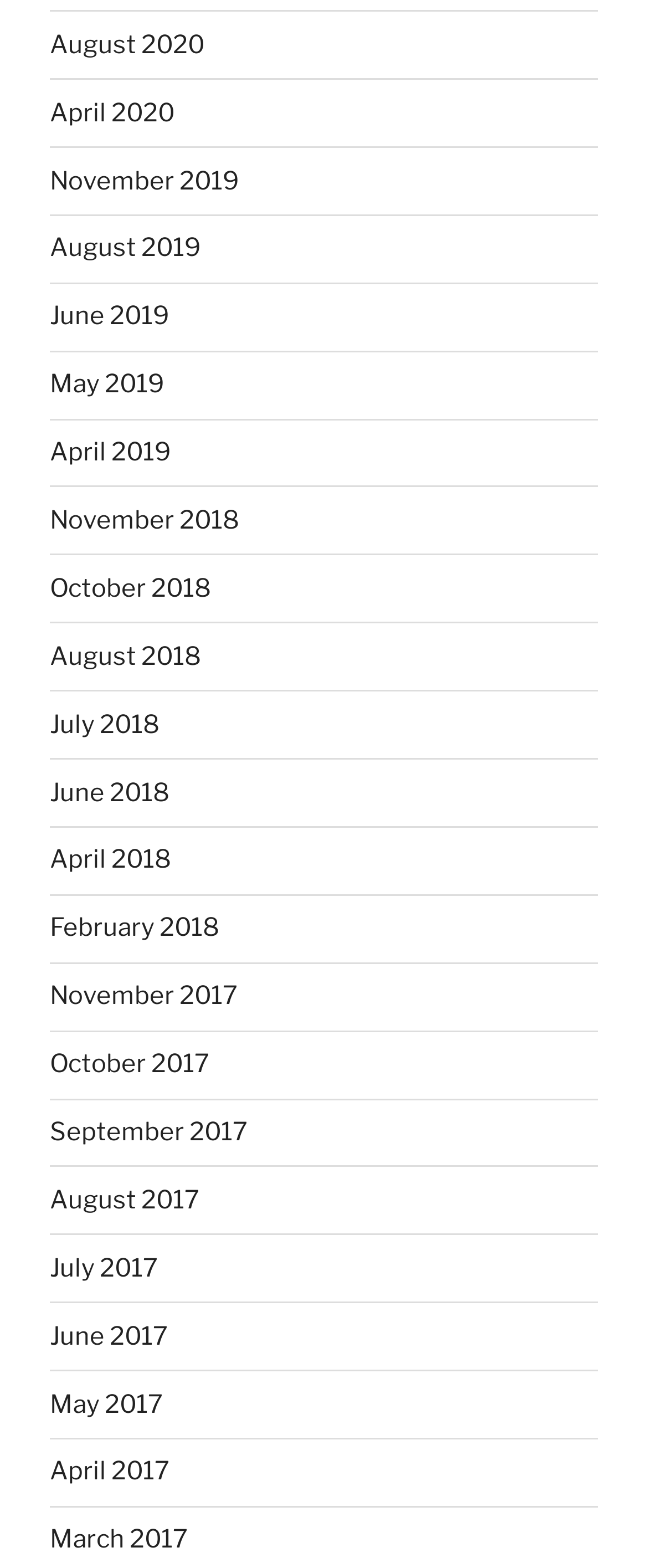How many months are listed in 2019? Analyze the screenshot and reply with just one word or a short phrase.

4